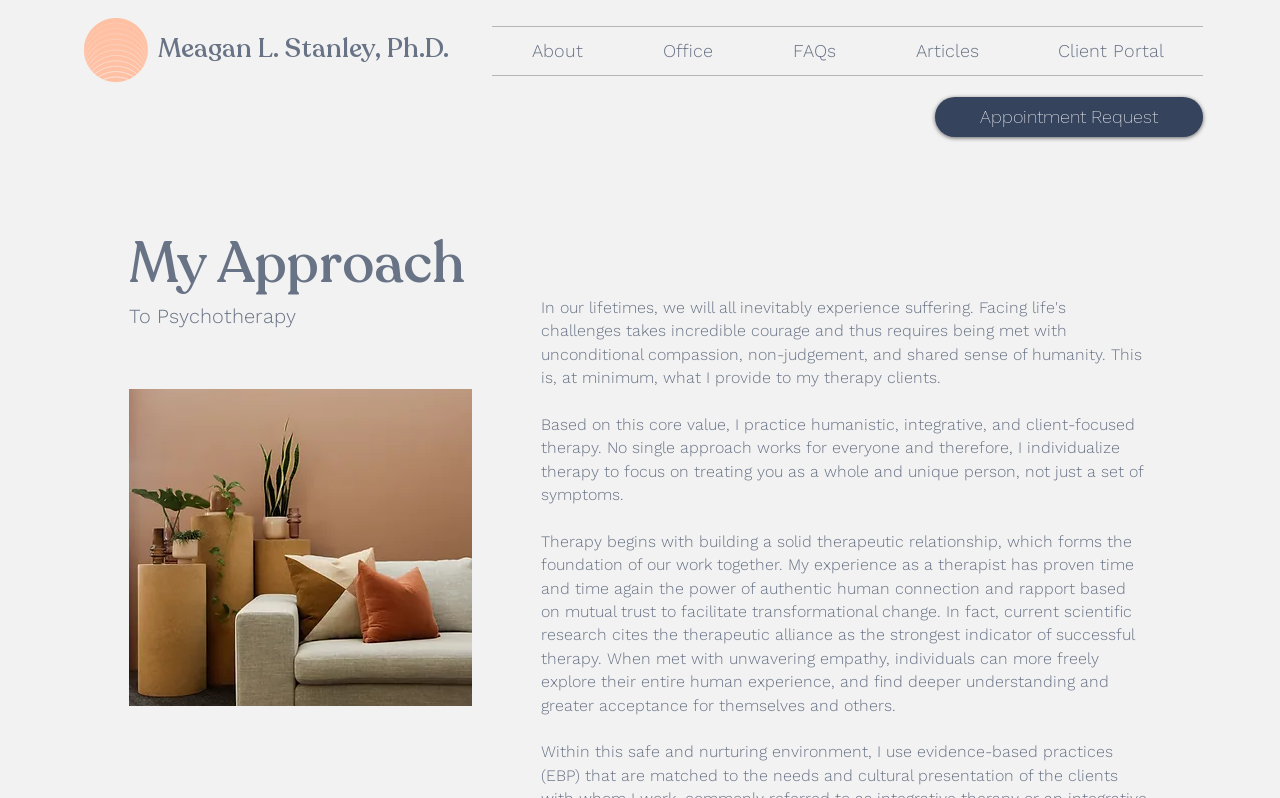What is the foundation of the therapeutic work?
Using the image, elaborate on the answer with as much detail as possible.

I found the answer by reading the text 'Therapy begins with building a solid therapeutic relationship, which forms the foundation of our work together.' which explicitly states that the foundation of the therapeutic work is the therapeutic relationship.